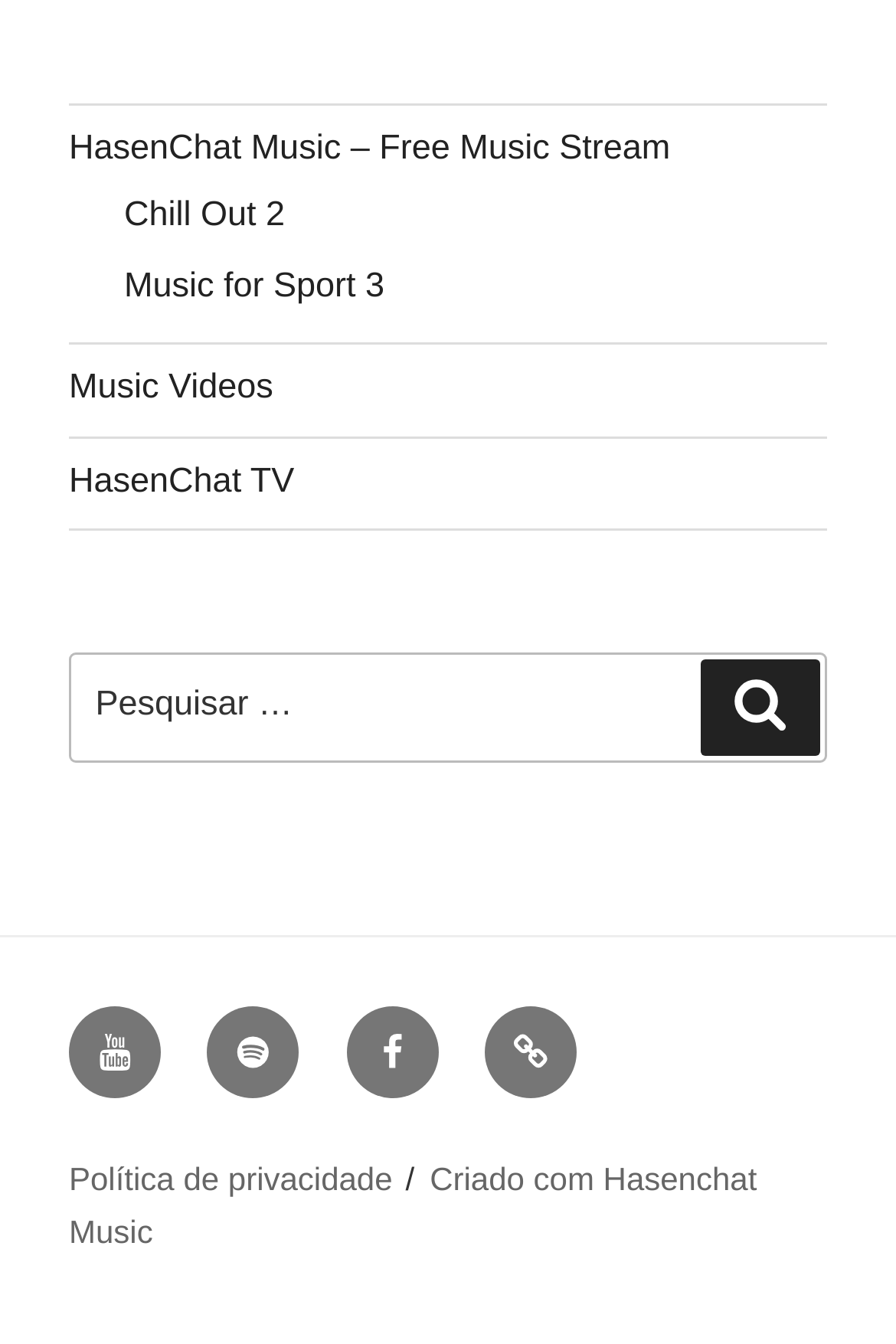Identify the bounding box coordinates of the element to click to follow this instruction: 'Search for music'. Ensure the coordinates are four float values between 0 and 1, provided as [left, top, right, bottom].

[0.077, 0.485, 0.923, 0.567]